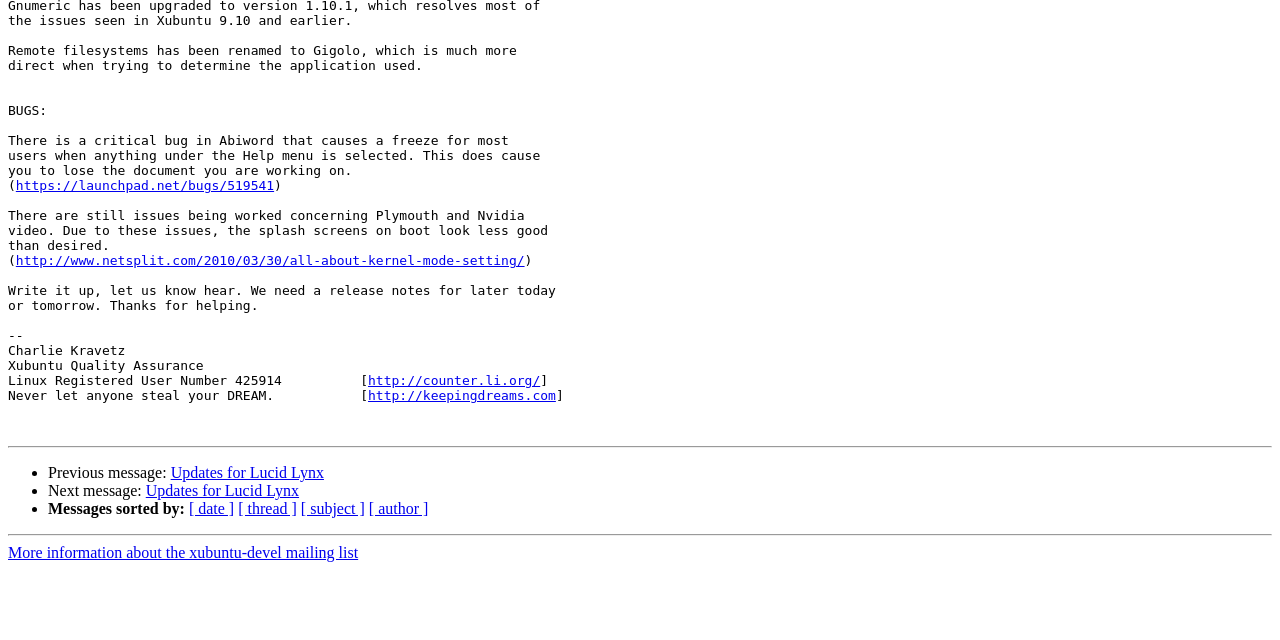Locate the bounding box coordinates for the element described below: "https://launchpad.net/bugs/519541". The coordinates must be four float values between 0 and 1, formatted as [left, top, right, bottom].

[0.012, 0.279, 0.214, 0.302]